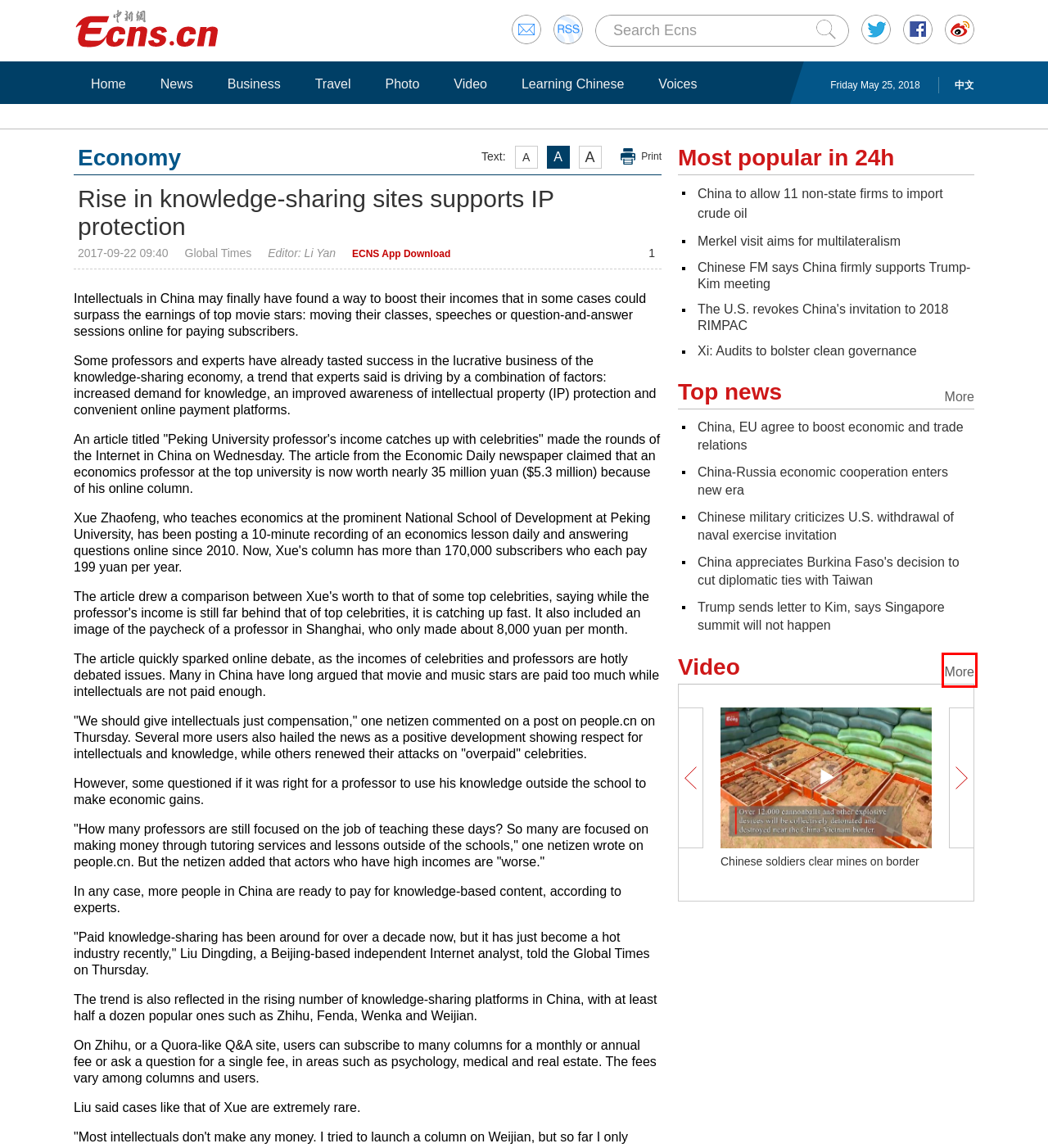You have a screenshot of a webpage with a red bounding box around an element. Choose the best matching webpage description that would appear after clicking the highlighted element. Here are the candidates:
A. Chinese FM says China firmly supports Trump-Kim meeting
B. The U.S. revokes China's invitation to 2018 RIMPAC
C. 中国新闻网_梳理天下新闻
D. Video
E. Top News
F. China to allow 11 non-state firms to import crude oil
G. Xi: Audits to bolster clean governance
H. Merkel visit aims for multilateralism

D